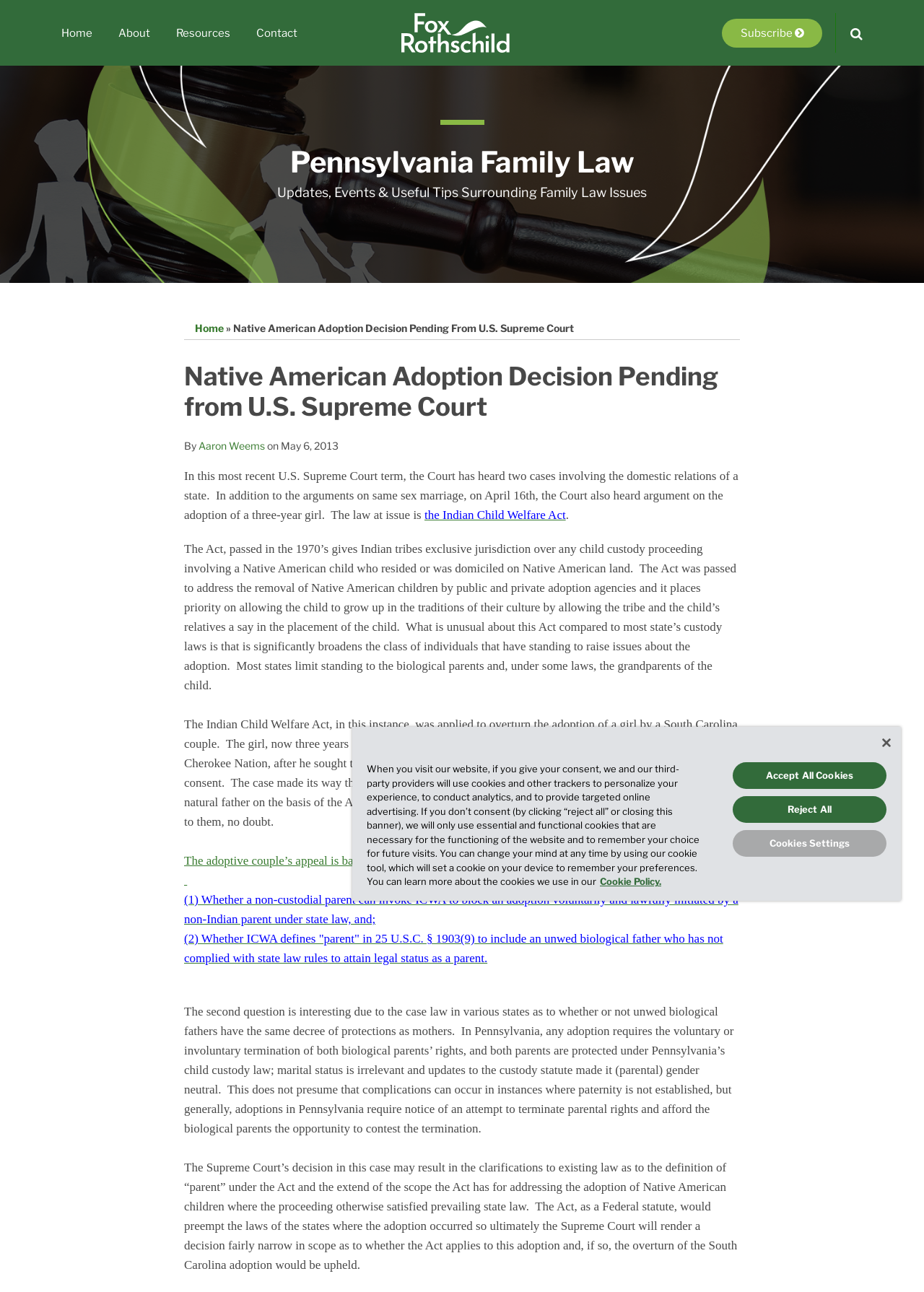Provide a thorough description of the webpage you see.

This webpage is about a Pennsylvania family law blog, specifically discussing a recent U.S. Supreme Court case involving Native American adoption. At the top of the page, there is a navigation menu with links to "Home", "About", "Resources", and "Contact". Next to the navigation menu is the Fox Rothschild LLP logo, an image. On the right side of the top section, there are links to "Subscribe" and "Search".

Below the top section, the page title "Pennsylvania Family Law" is displayed prominently. Underneath the title, there is a brief description of the blog, which provides updates, events, and useful tips surrounding family law issues.

The main content of the page is an article about the Native American adoption case, which is divided into several paragraphs. The article discusses the case, the Indian Child Welfare Act, and its implications on adoption laws. The text is accompanied by links to related information, such as the author's name and the specific law being referenced.

At the bottom of the page, there is a cookie banner that informs users about the website's cookie policy. The banner provides options to accept all cookies, reject all cookies, or customize cookie settings.